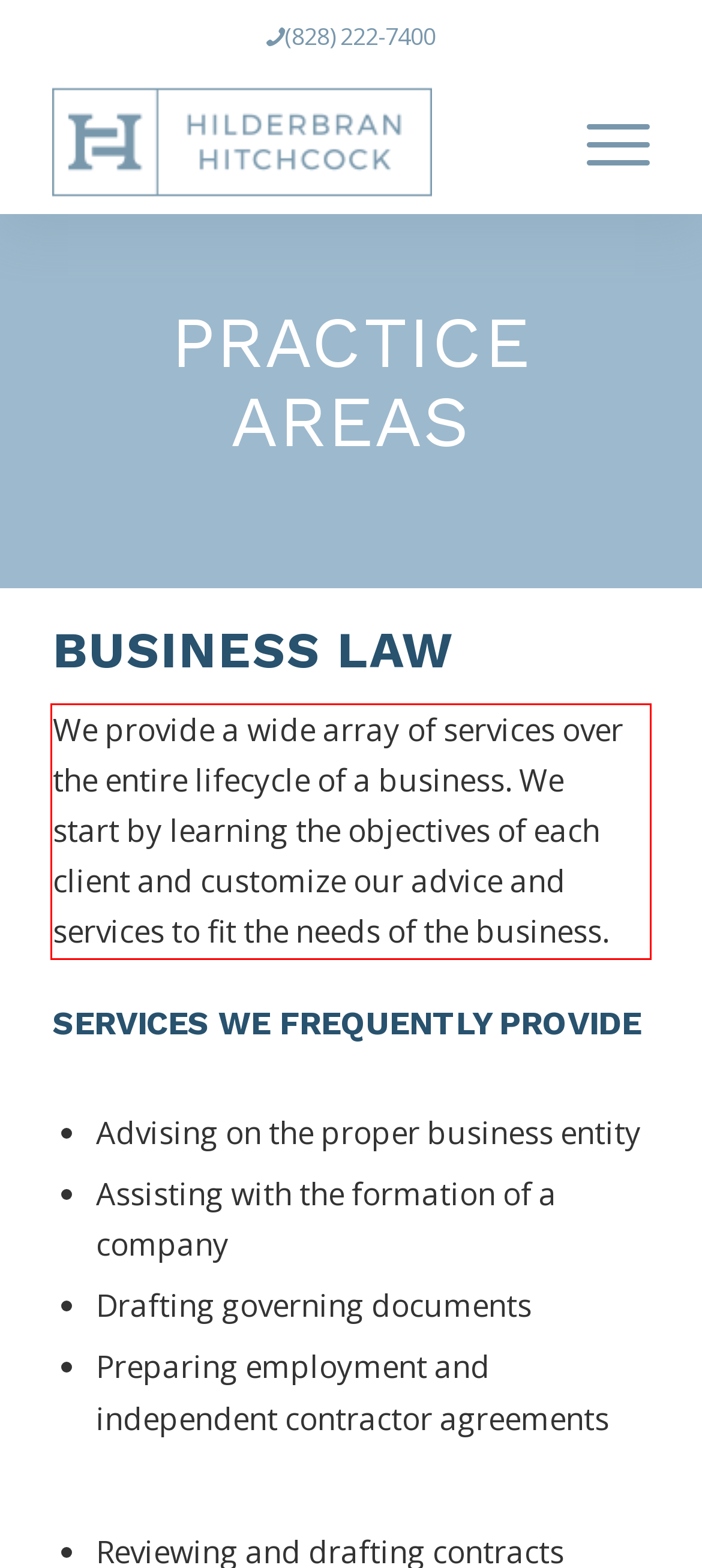Given a screenshot of a webpage, identify the red bounding box and perform OCR to recognize the text within that box.

We provide a wide array of services over the entire lifecycle of a business. We start by learning the objectives of each client and customize our advice and services to fit the needs of the business.